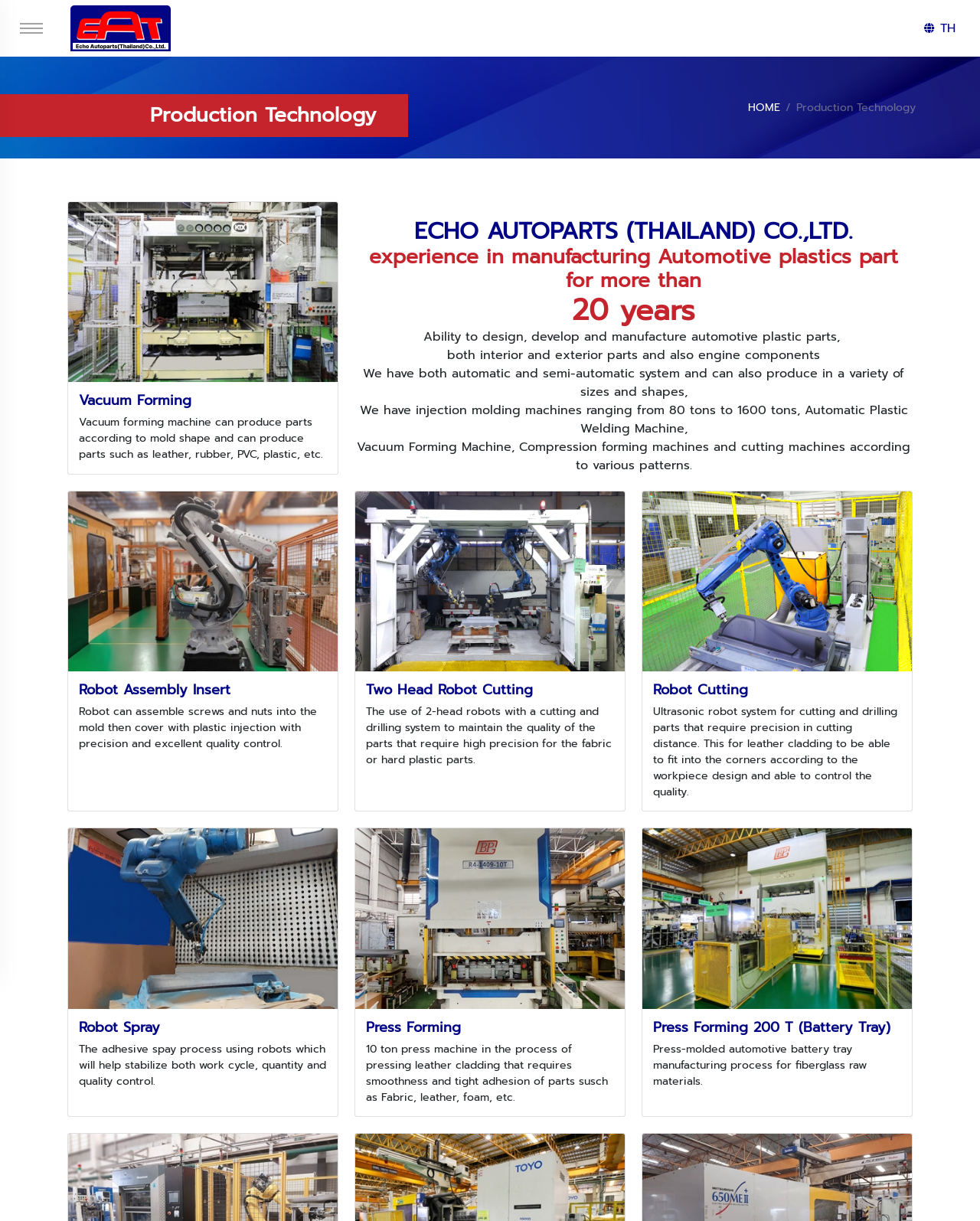Give a one-word or phrase response to the following question: What is the production technology mentioned?

Vacuum Forming